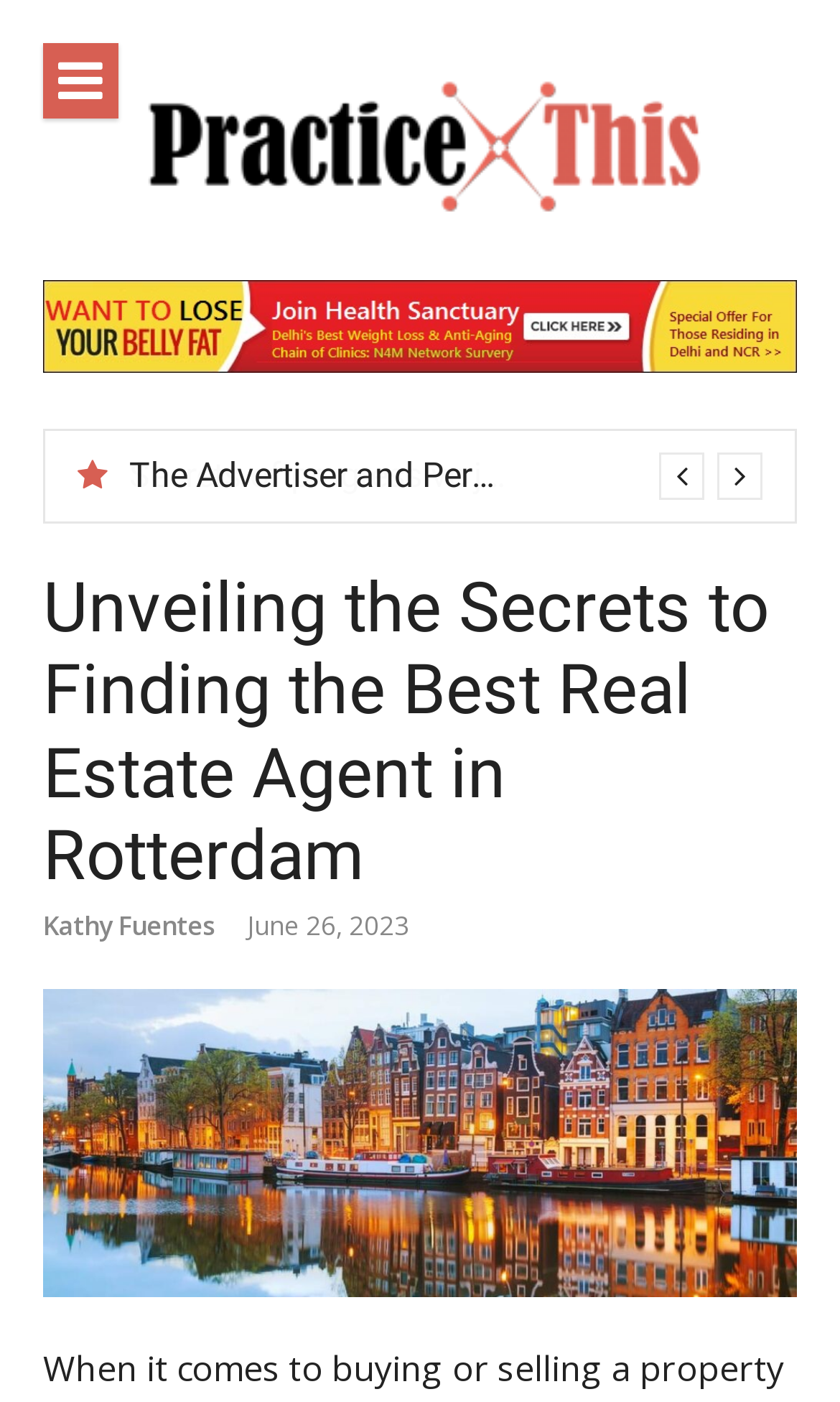What is the image about?
Look at the screenshot and give a one-word or phrase answer.

Finding the Best Real Estate Agent in Rotterdam